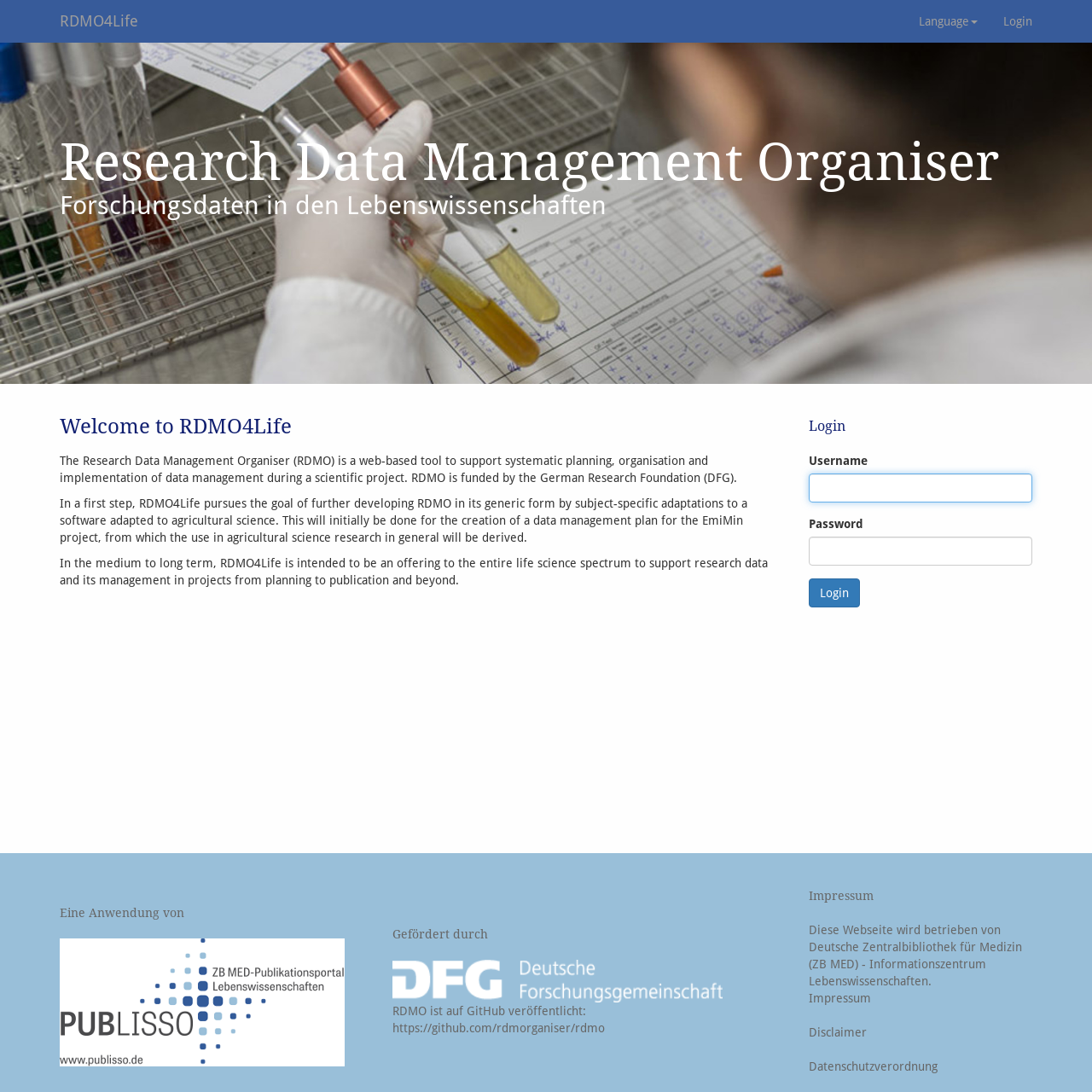What is the purpose of RDMO4Life?
Look at the image and answer the question with a single word or phrase.

Support research data management